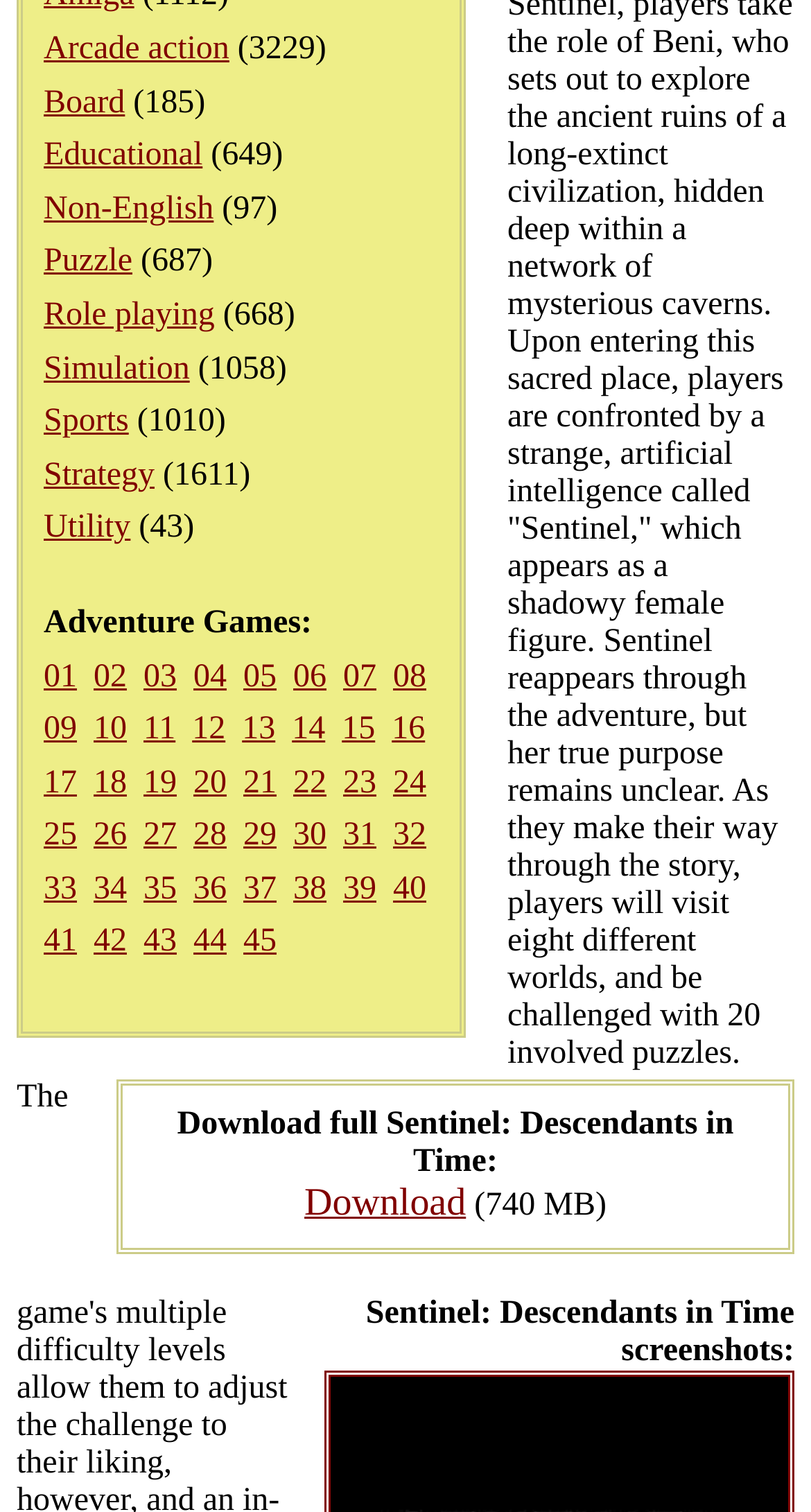Determine the bounding box coordinates of the UI element described below. Use the format (top-left x, top-left y, bottom-right x, bottom-right y) with floating point numbers between 0 and 1: 33

[0.054, 0.576, 0.095, 0.6]